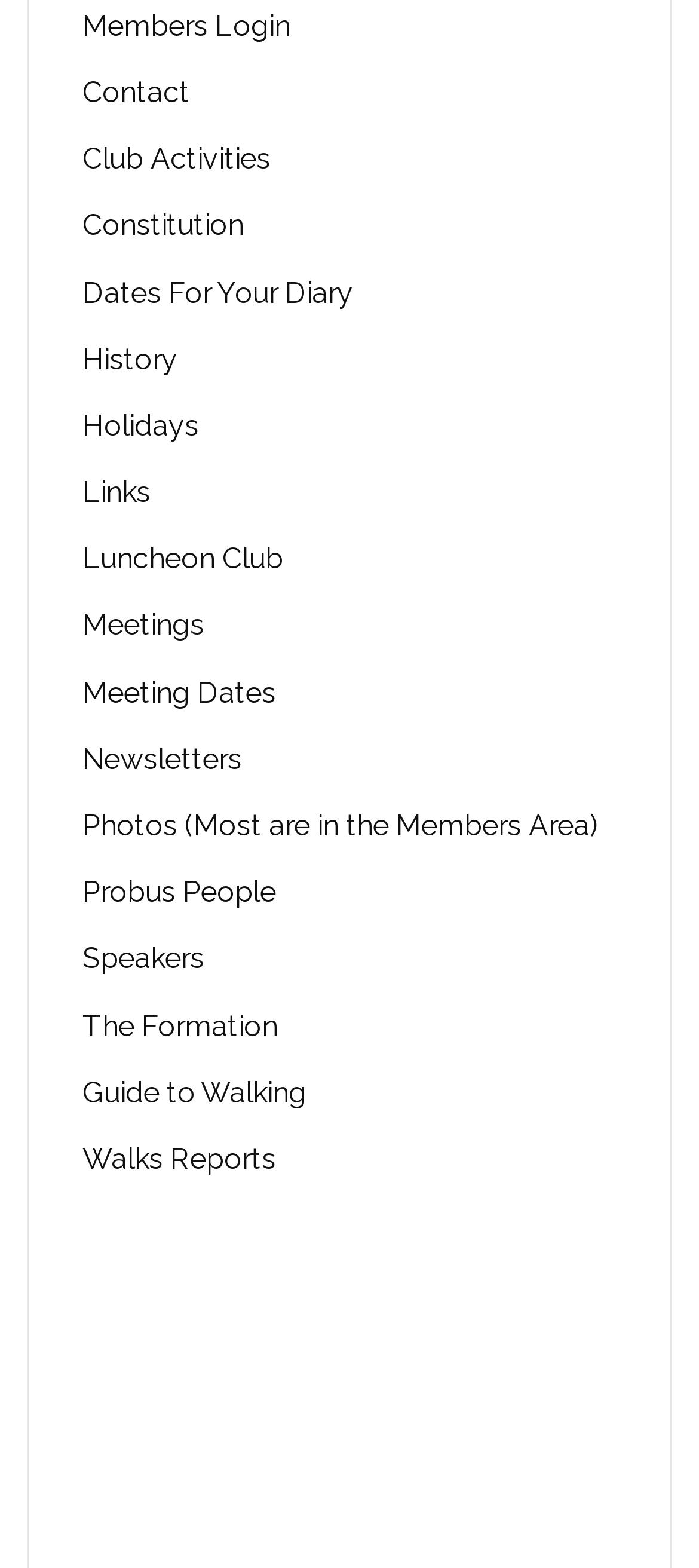Please identify the bounding box coordinates of the region to click in order to complete the task: "Learn about Probus People". The coordinates must be four float numbers between 0 and 1, specified as [left, top, right, bottom].

[0.118, 0.558, 0.395, 0.58]